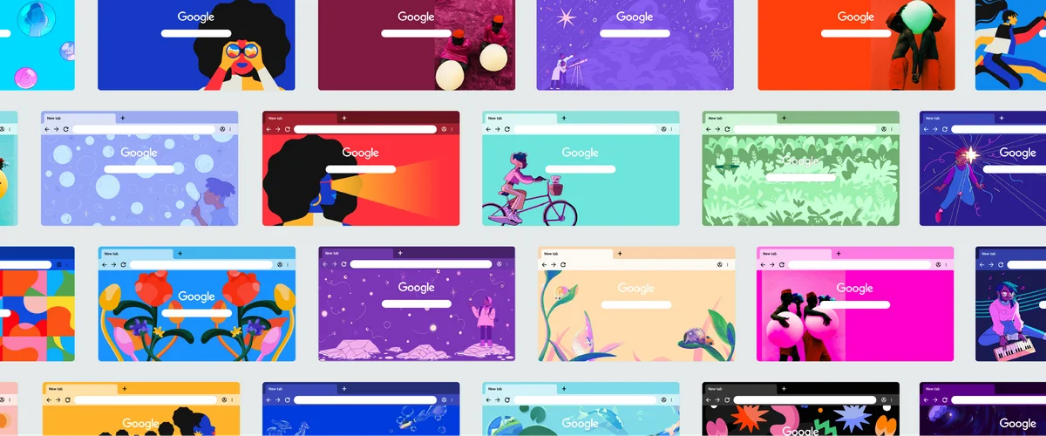What is the purpose of this initiative?
Please provide a comprehensive answer based on the details in the screenshot.

The caption highlights the importance of representation in digital spaces and celebrates the creativity of Black artists, which suggests that the purpose of this initiative is to promote and celebrate the work of Black artists in the digital realm.